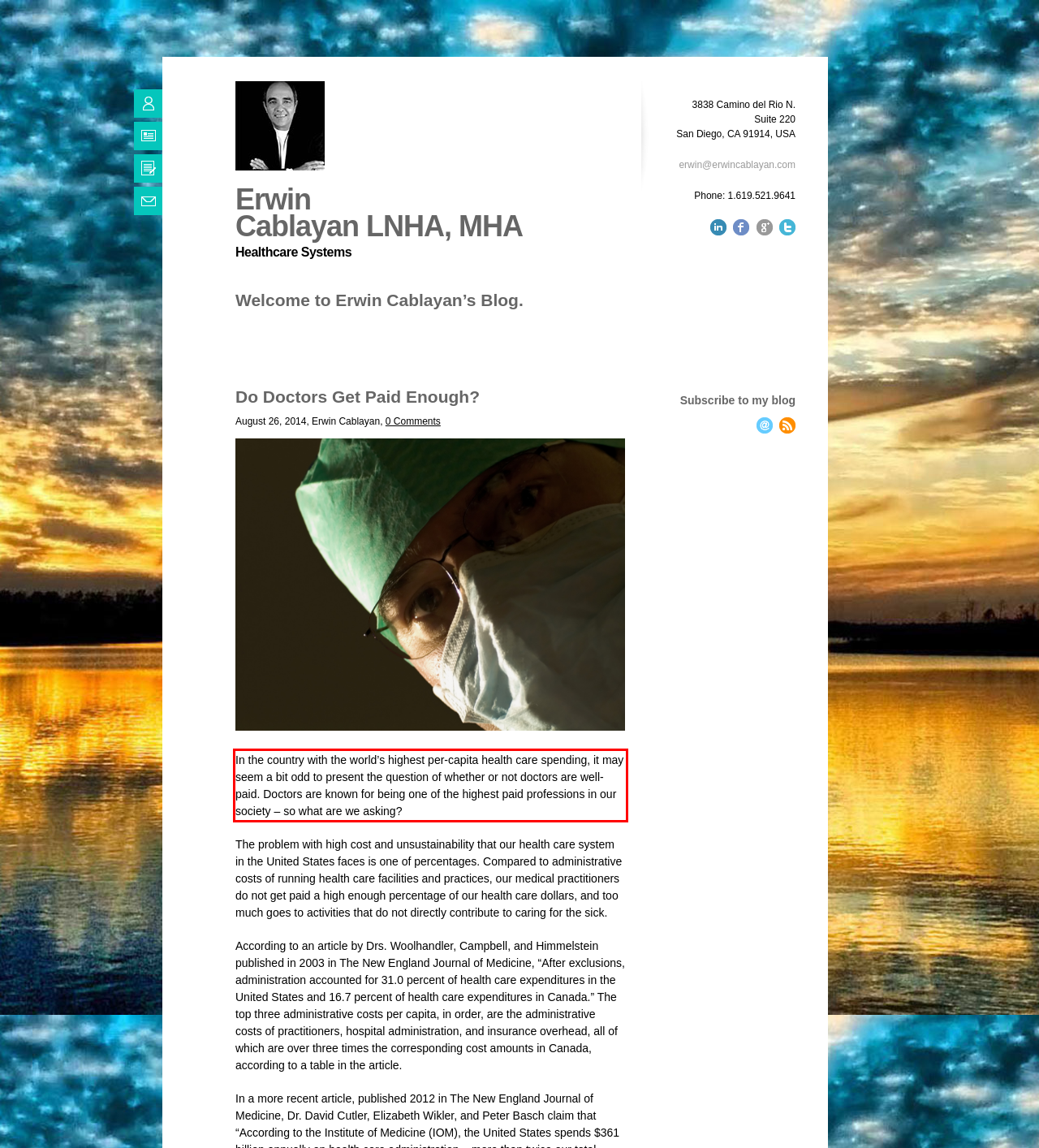Using the provided screenshot, read and generate the text content within the red-bordered area.

In the country with the world’s highest per-capita health care spending, it may seem a bit odd to present the question of whether or not doctors are well-paid. Doctors are known for being one of the highest paid professions in our society – so what are we asking?